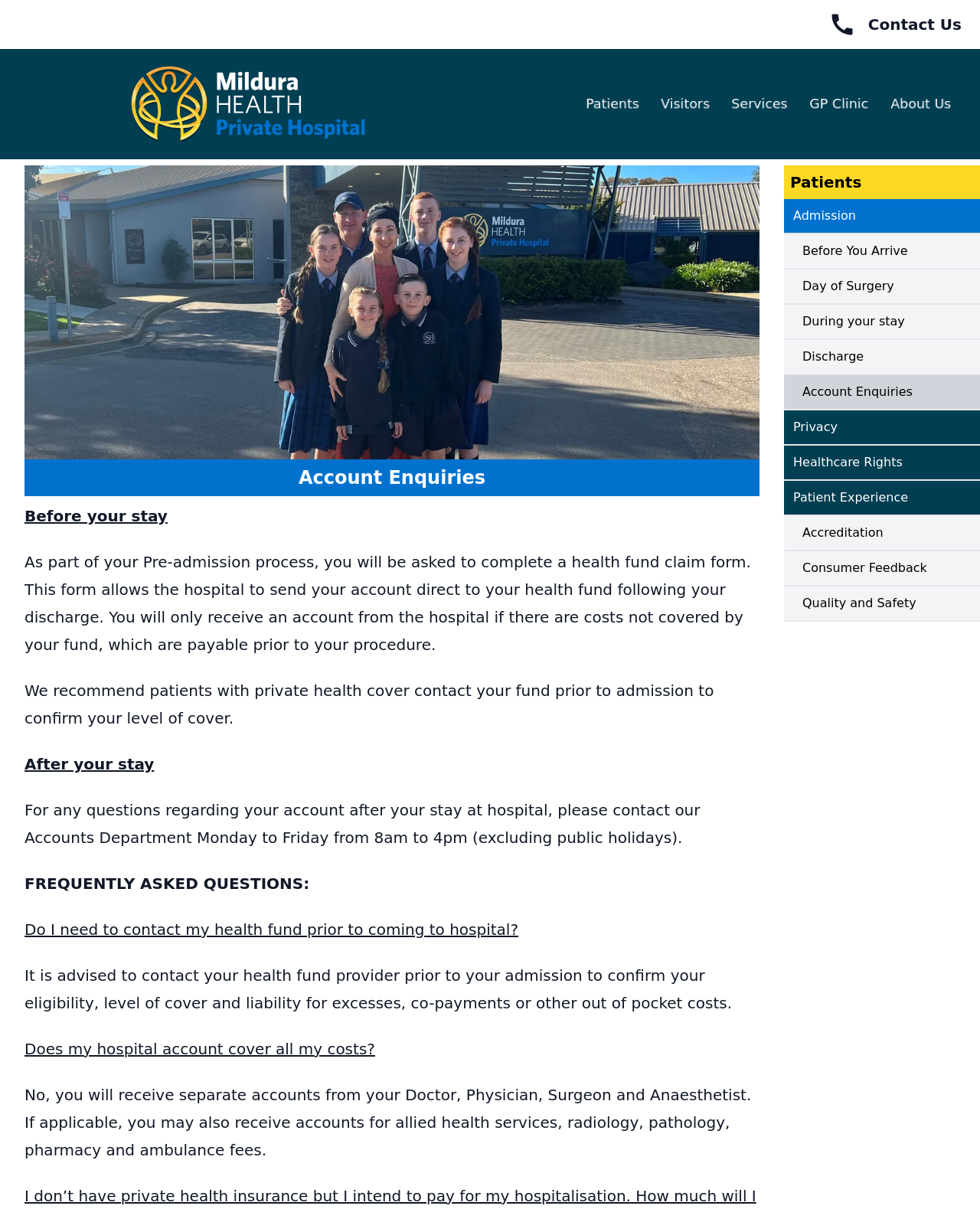Provide a single word or phrase answer to the question: 
What is the recommended action for patients with private health cover?

Contact health fund prior to admission